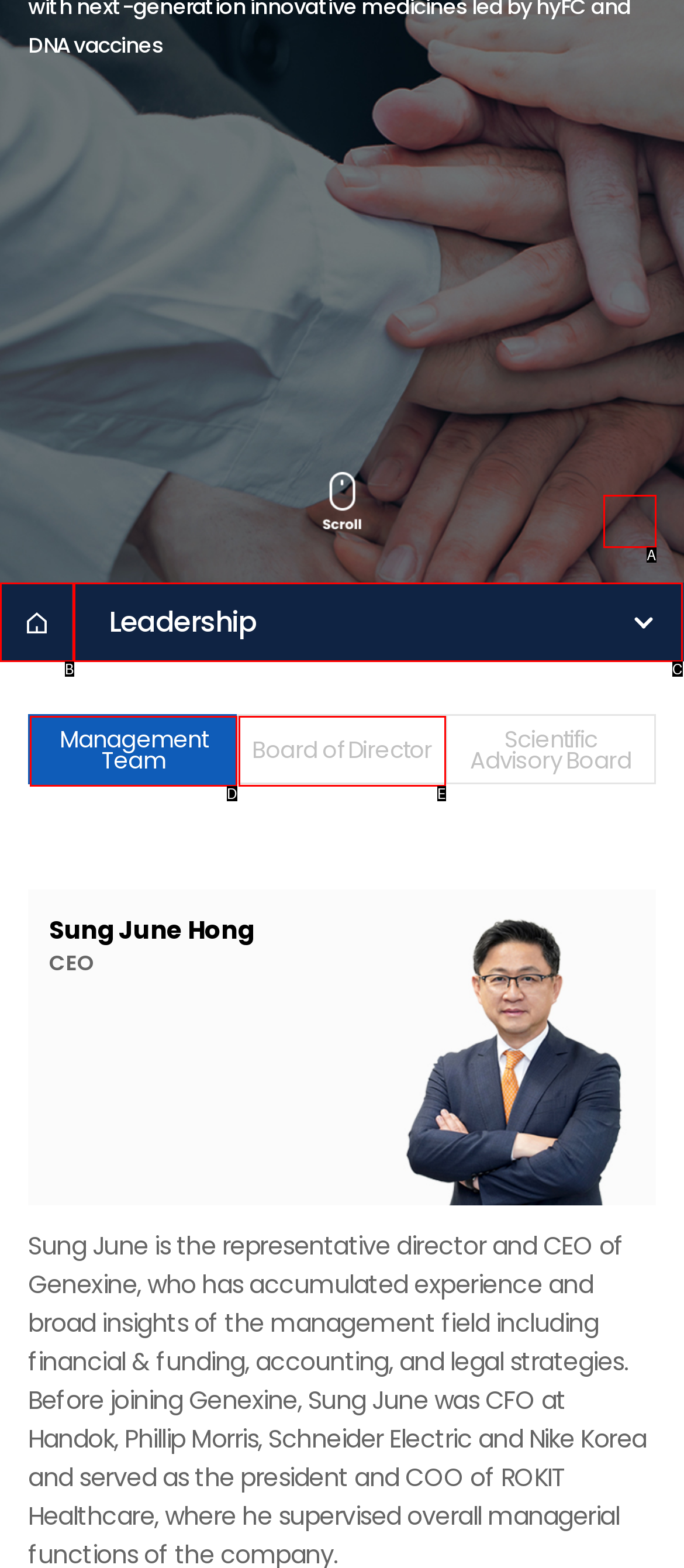Based on the description: Management Team, find the HTML element that matches it. Provide your answer as the letter of the chosen option.

D